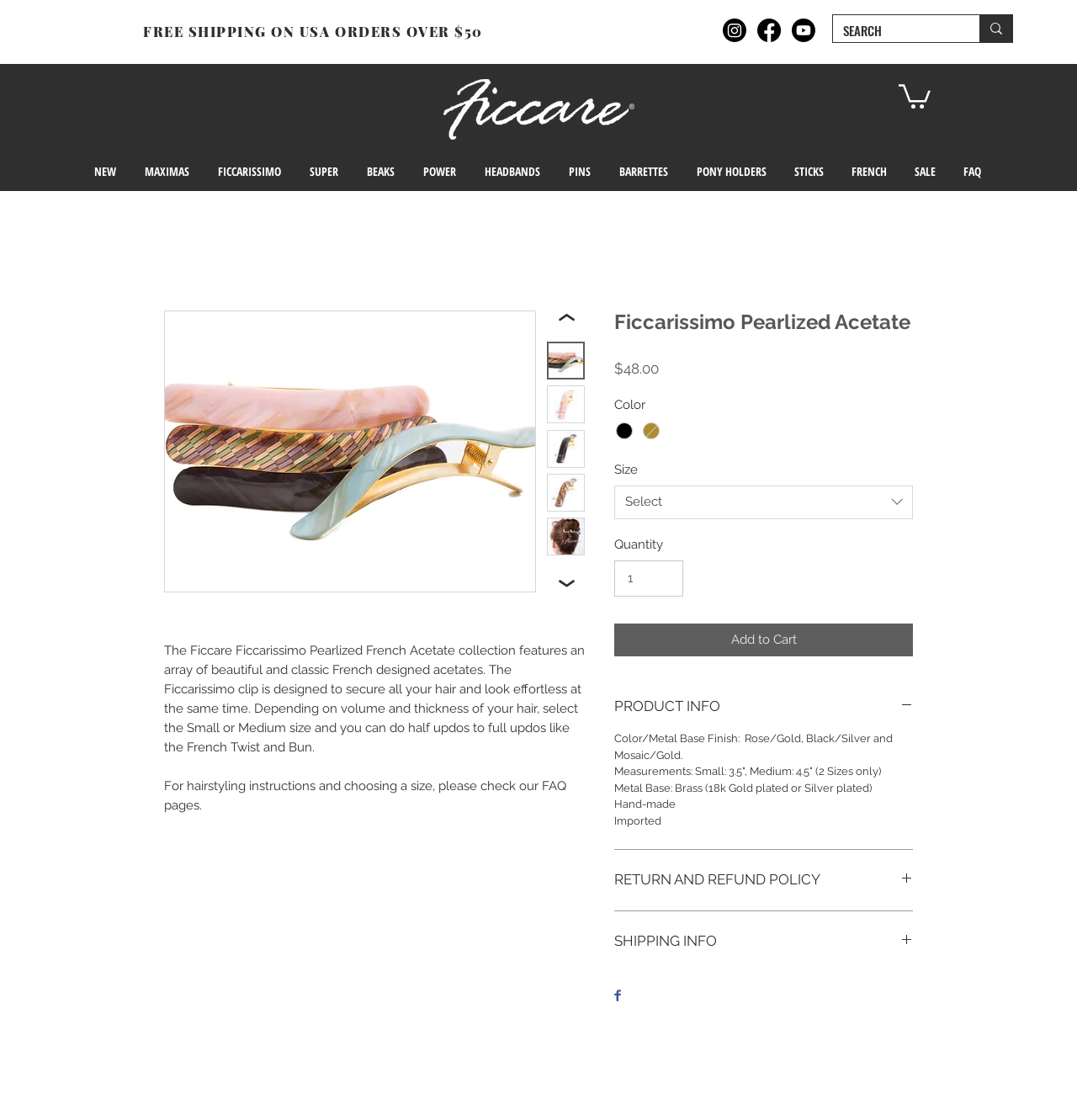Please provide the bounding box coordinates for the UI element as described: "alt="Thumbnail: Ficcarissimo Pearlized Acetate"". The coordinates must be four floats between 0 and 1, represented as [left, top, right, bottom].

[0.508, 0.502, 0.543, 0.536]